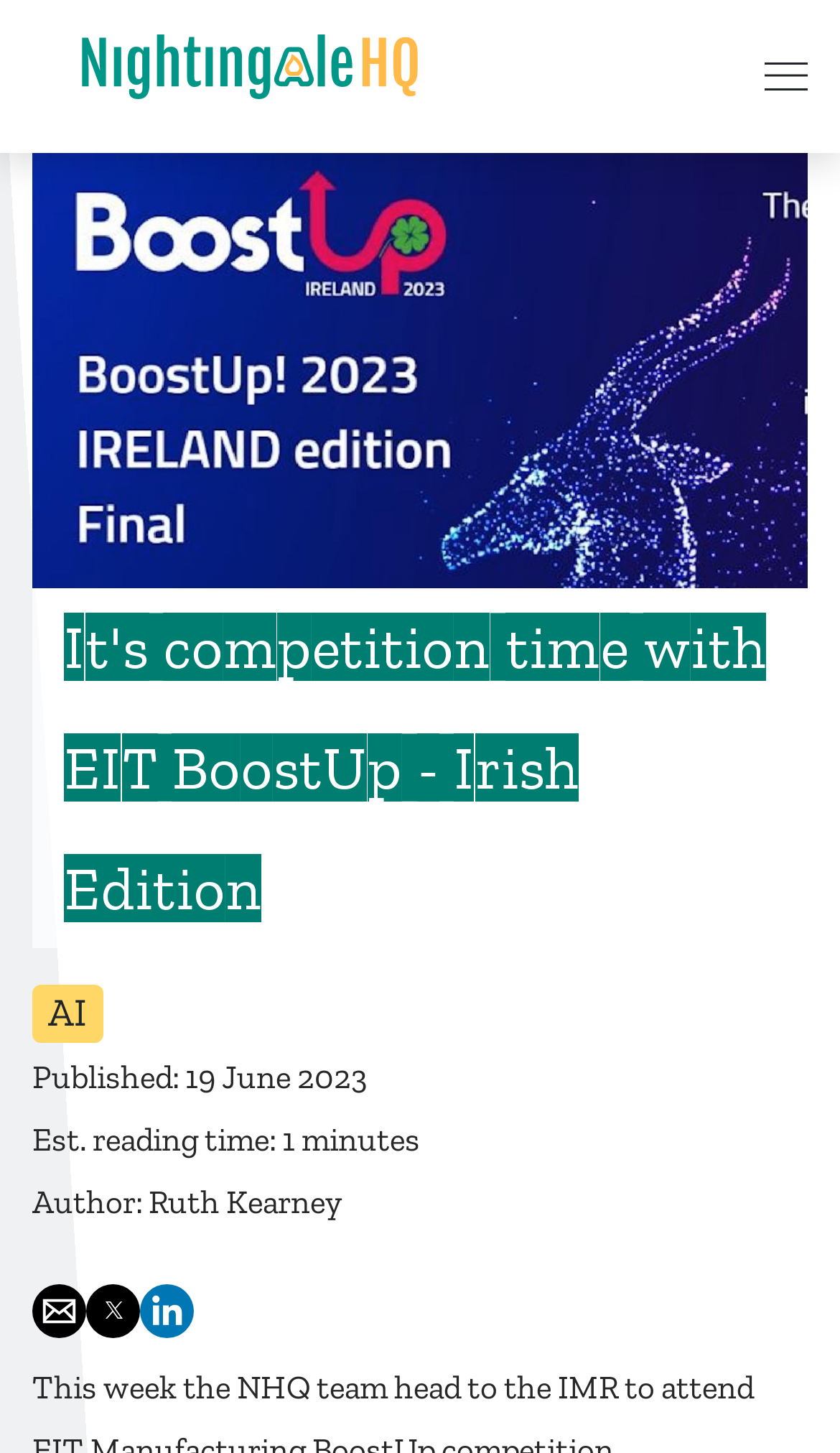How long does it take to read the article?
Based on the visual information, provide a detailed and comprehensive answer.

I found a StaticText element with the text 'Est. reading time: 1 minutes' which indicates that the article can be read in approximately 1 minute.